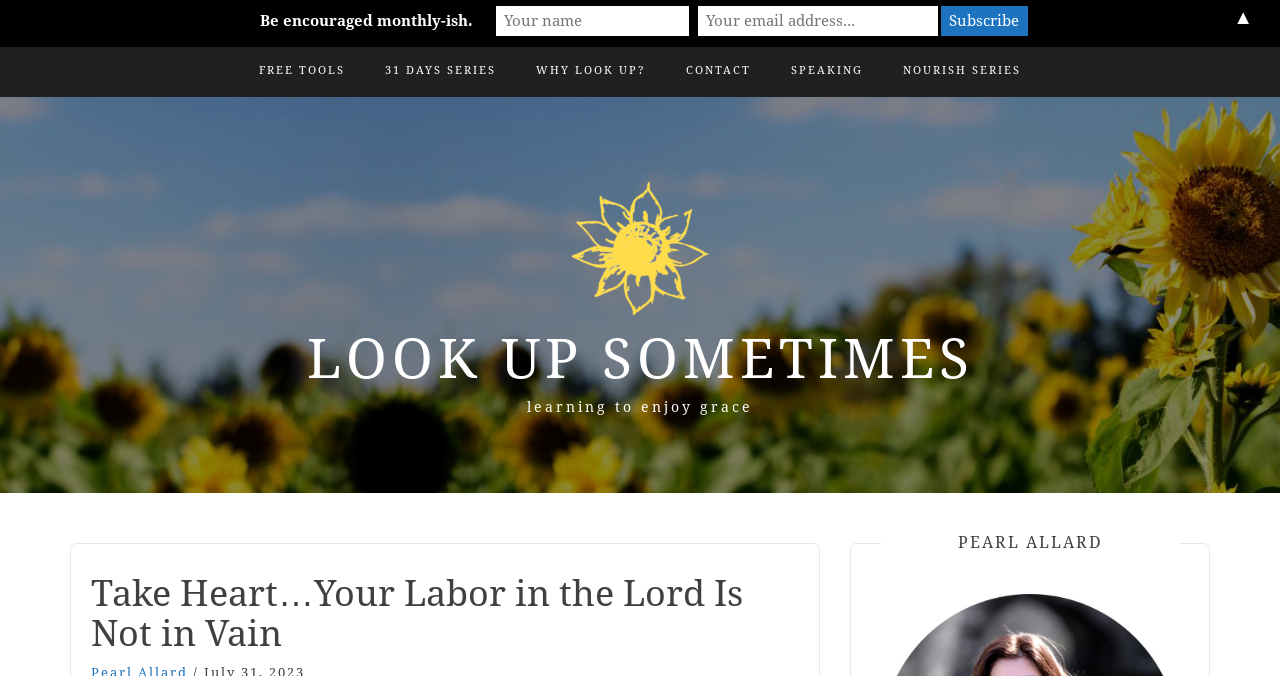Please identify the bounding box coordinates of the area I need to click to accomplish the following instruction: "Contact the author".

[0.536, 0.064, 0.587, 0.135]